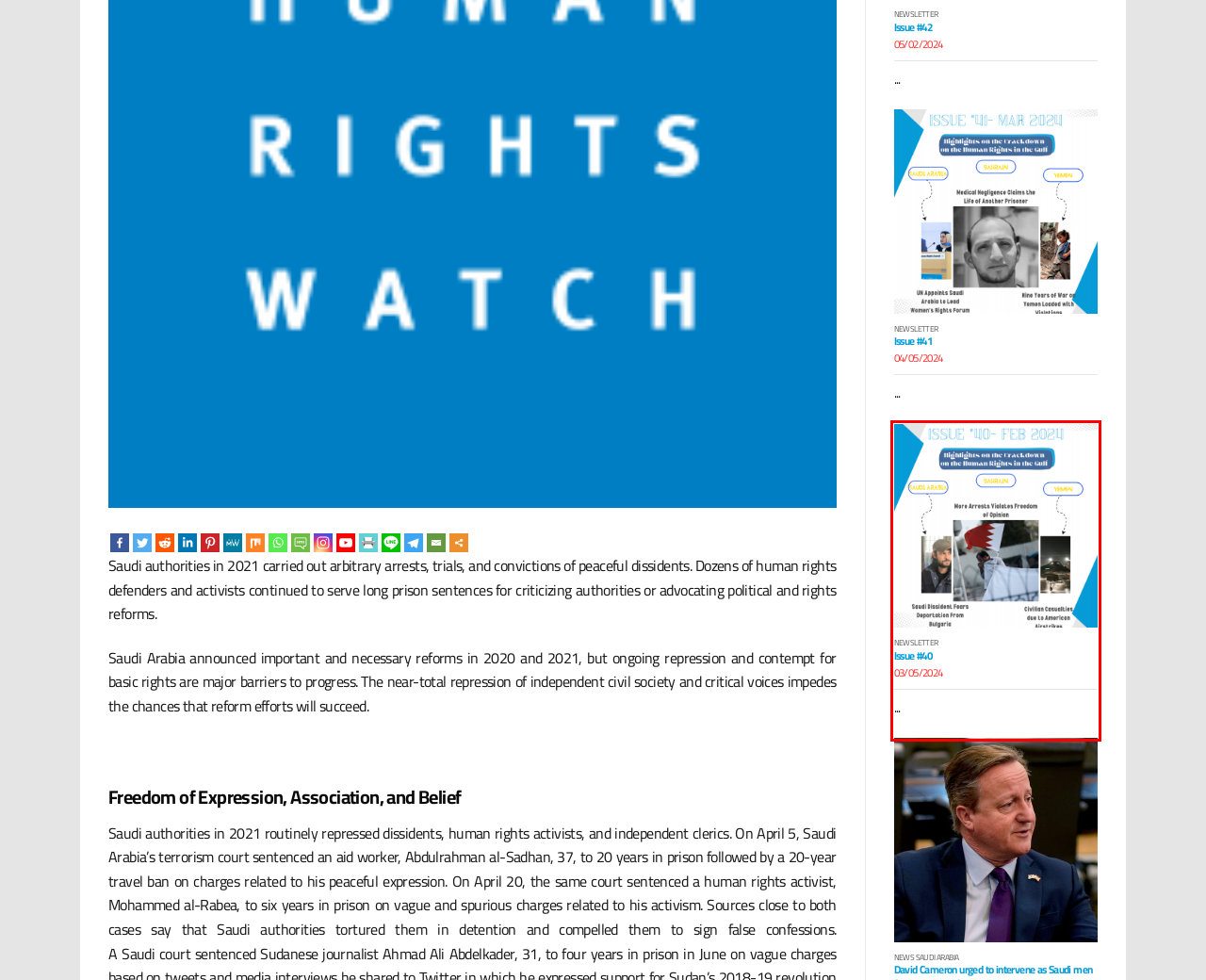You have a screenshot of a webpage with a red bounding box highlighting a UI element. Your task is to select the best webpage description that corresponds to the new webpage after clicking the element. Here are the descriptions:
A. Bahrain Archives - GIDHR
B. Issue #40 - GIDHR
C. All Counties Archives - GIDHR
D. Countries Archives - GIDHR
E. David Cameron urged to intervene as Saudi men face execution for teenage crimes - GIDHR
F. Issue #42 - GIDHR
G. Issue #41 - GIDHR
H. Contact us - GIDHR

B